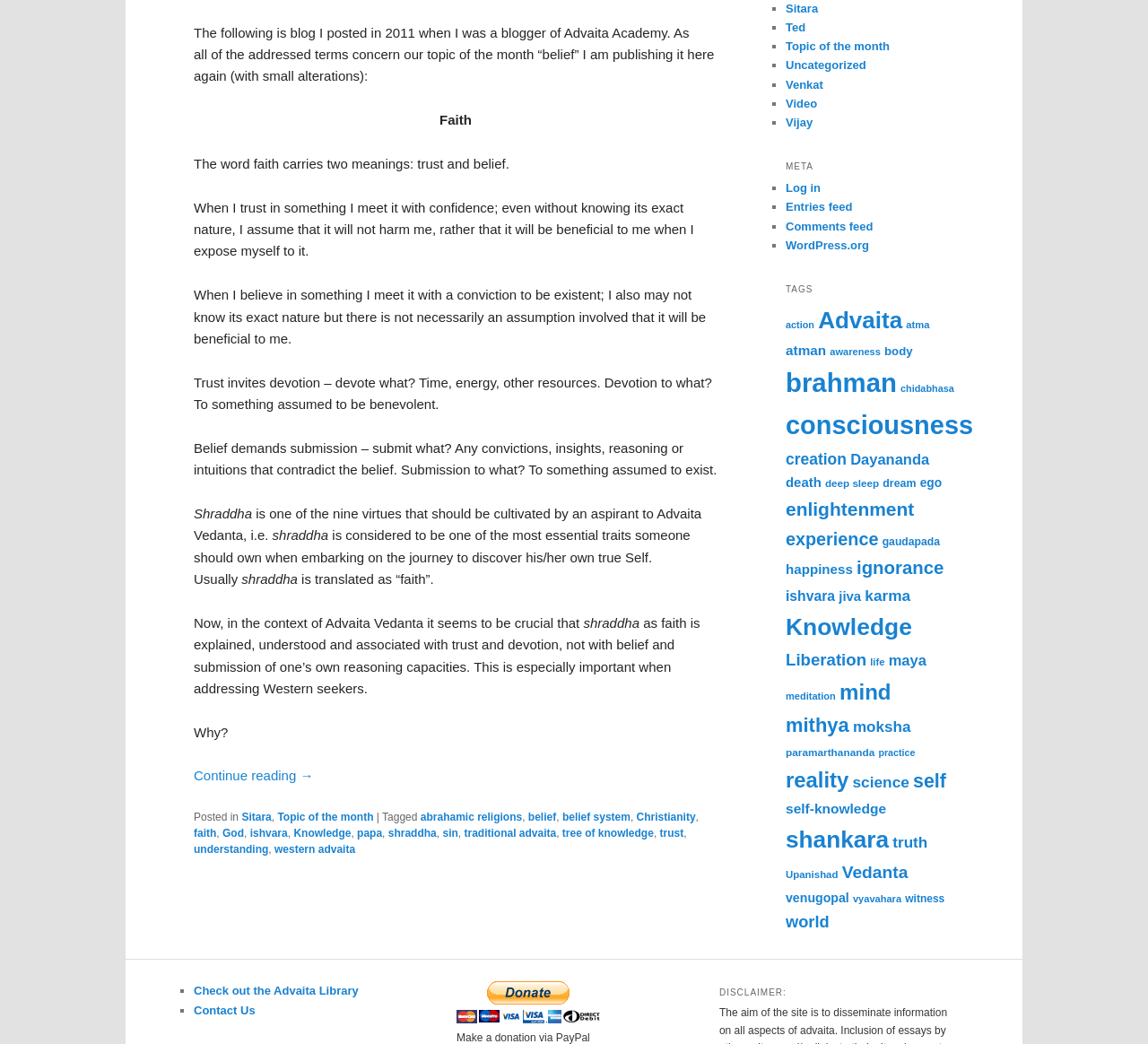Specify the bounding box coordinates for the region that must be clicked to perform the given instruction: "Click on the 'Continue reading →' link".

[0.169, 0.736, 0.273, 0.75]